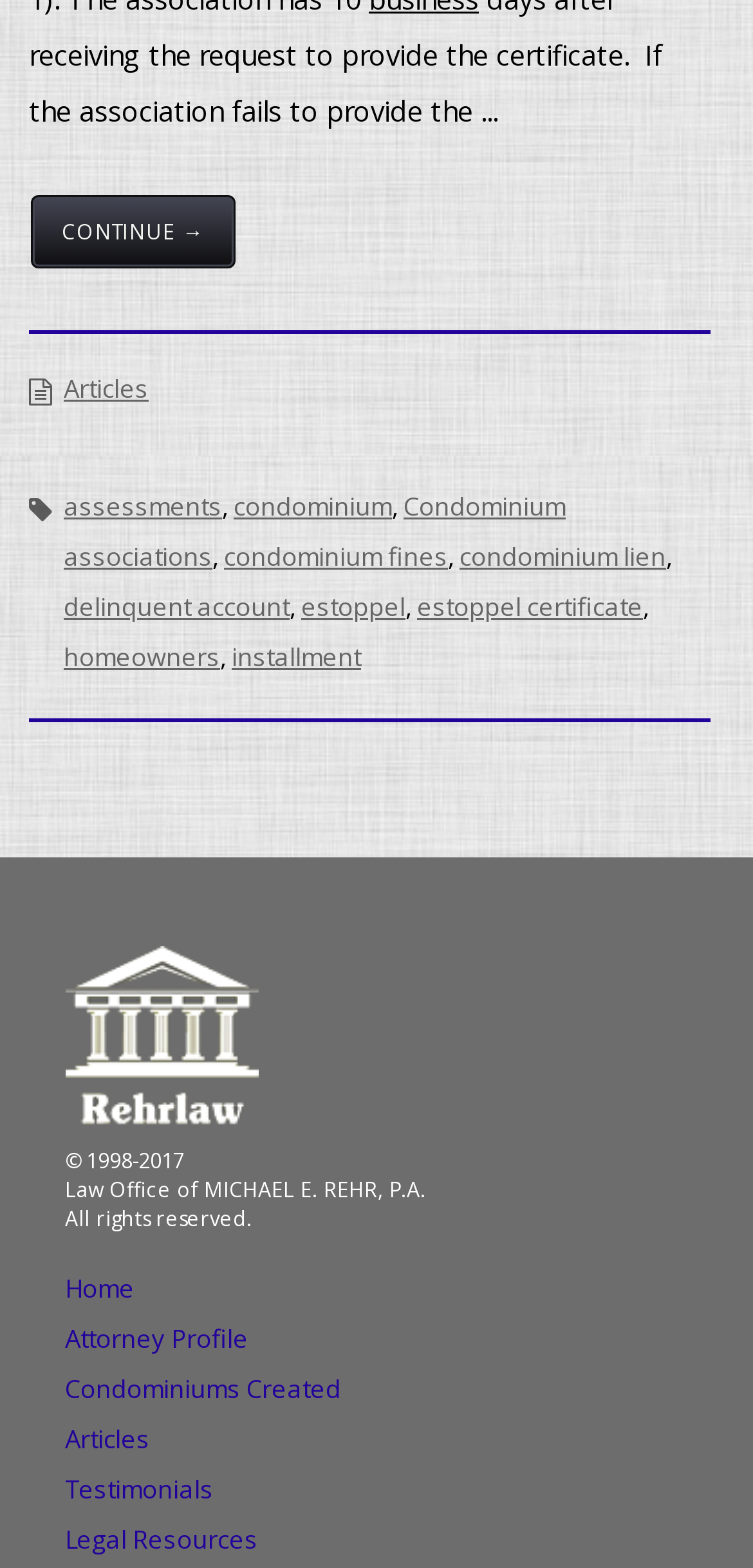Using the format (top-left x, top-left y, bottom-right x, bottom-right y), and given the element description, identify the bounding box coordinates within the screenshot: Continue →

[0.046, 0.126, 0.307, 0.168]